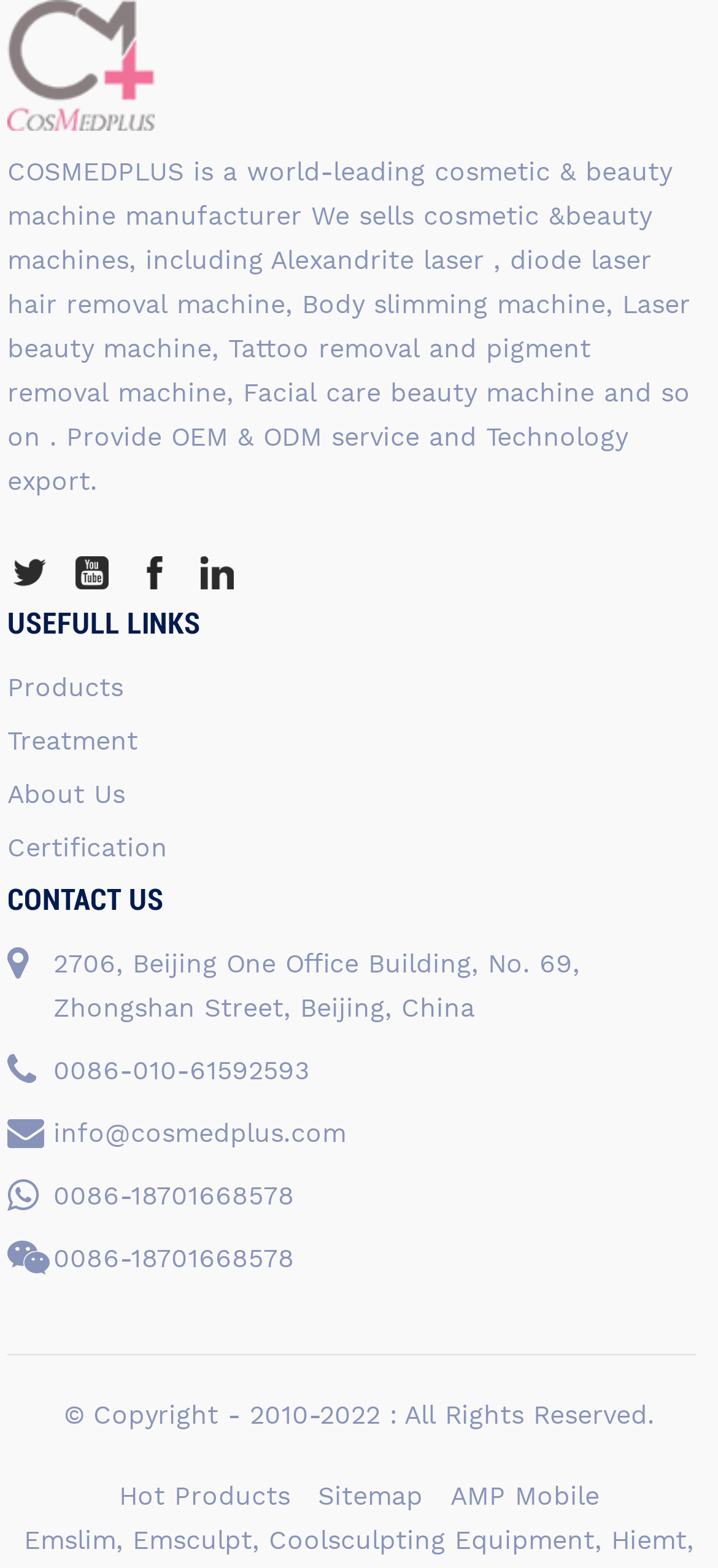Use a single word or phrase to respond to the question:
What is the copyright year range of COSMEDPLUS?

2010-2022